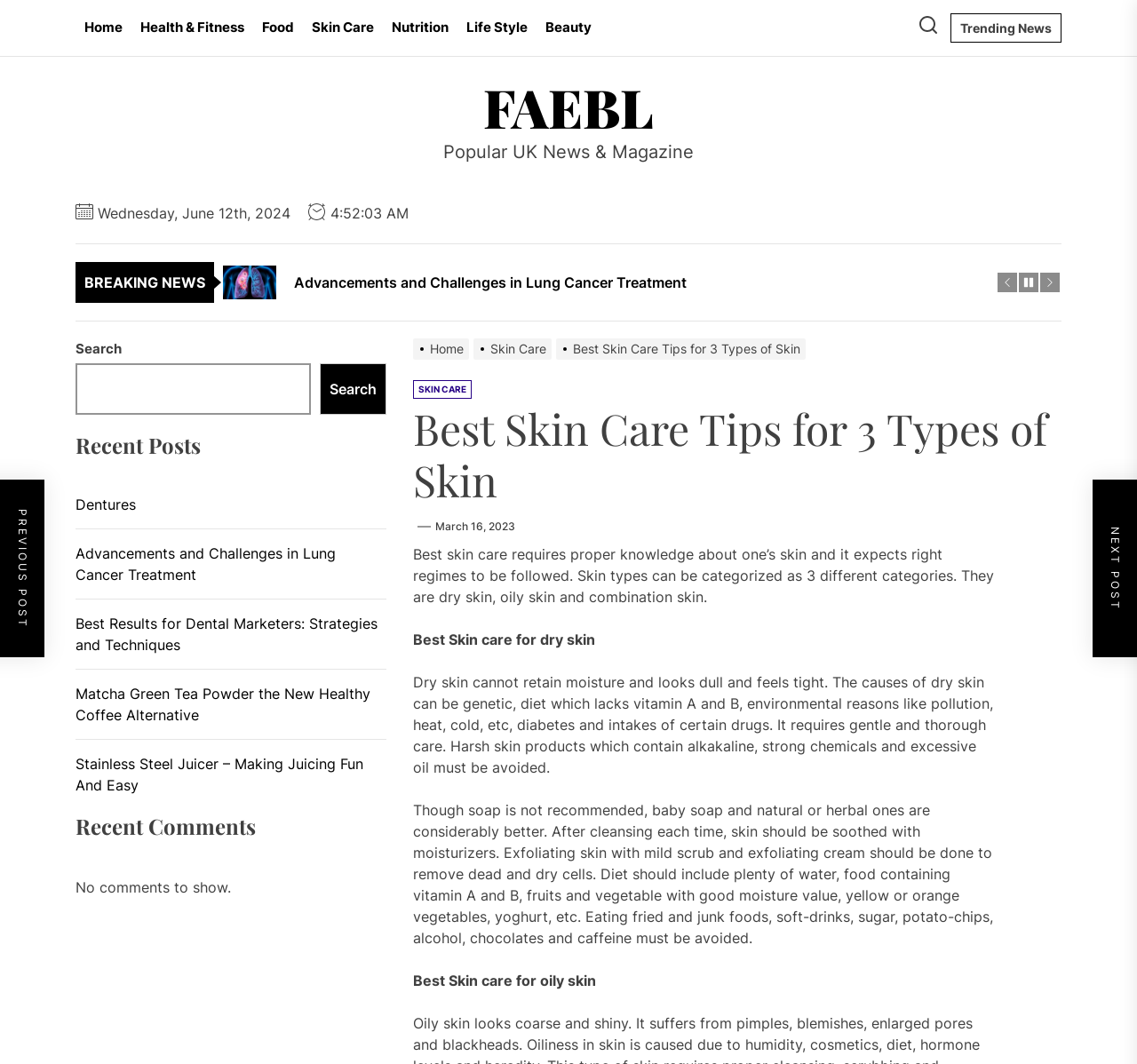Generate a thorough explanation of the webpage's elements.

This webpage is about skin care, specifically providing tips for three types of skin. At the top, there is a horizontal navigation bar with links to different categories, including Home, Health & Fitness, Food, Skin Care, Nutrition, and Life Style. Below this, there is a button and a link to "FAEBL" with a description "Popular UK News & Magazine". The current date, "Wednesday, June 12th, 2024", is displayed next to a "BREAKING NEWS" heading.

The main content of the page is divided into sections. The first section has a heading "Best Skin Care Tips for 3 Types of Skin" and provides an introduction to skin care, explaining that it requires proper knowledge about one's skin and following the right regimes. The text then categorizes skin types into dry skin, oily skin, and combination skin.

Below this, there are separate sections for each skin type, starting with dry skin. The section provides information on the causes of dry skin, such as genetics, diet, and environmental factors, and offers tips on how to care for dry skin, including using gentle products, moisturizing, and exfoliating. The section also recommends a diet rich in vitamins A and B, fruits, and vegetables.

The next section is about oily skin, but it is not fully displayed on this screenshot. On the right side of the page, there is a search bar with a "Search" button. Below this, there is a heading "Recent Posts" with links to several articles, including "Dentures", "Advancements and Challenges in Lung Cancer Treatment", and "Matcha Green Tea Powder the New Healthy Coffee Alternative". Further down, there is a heading "Recent Comments" with a message "No comments to show."